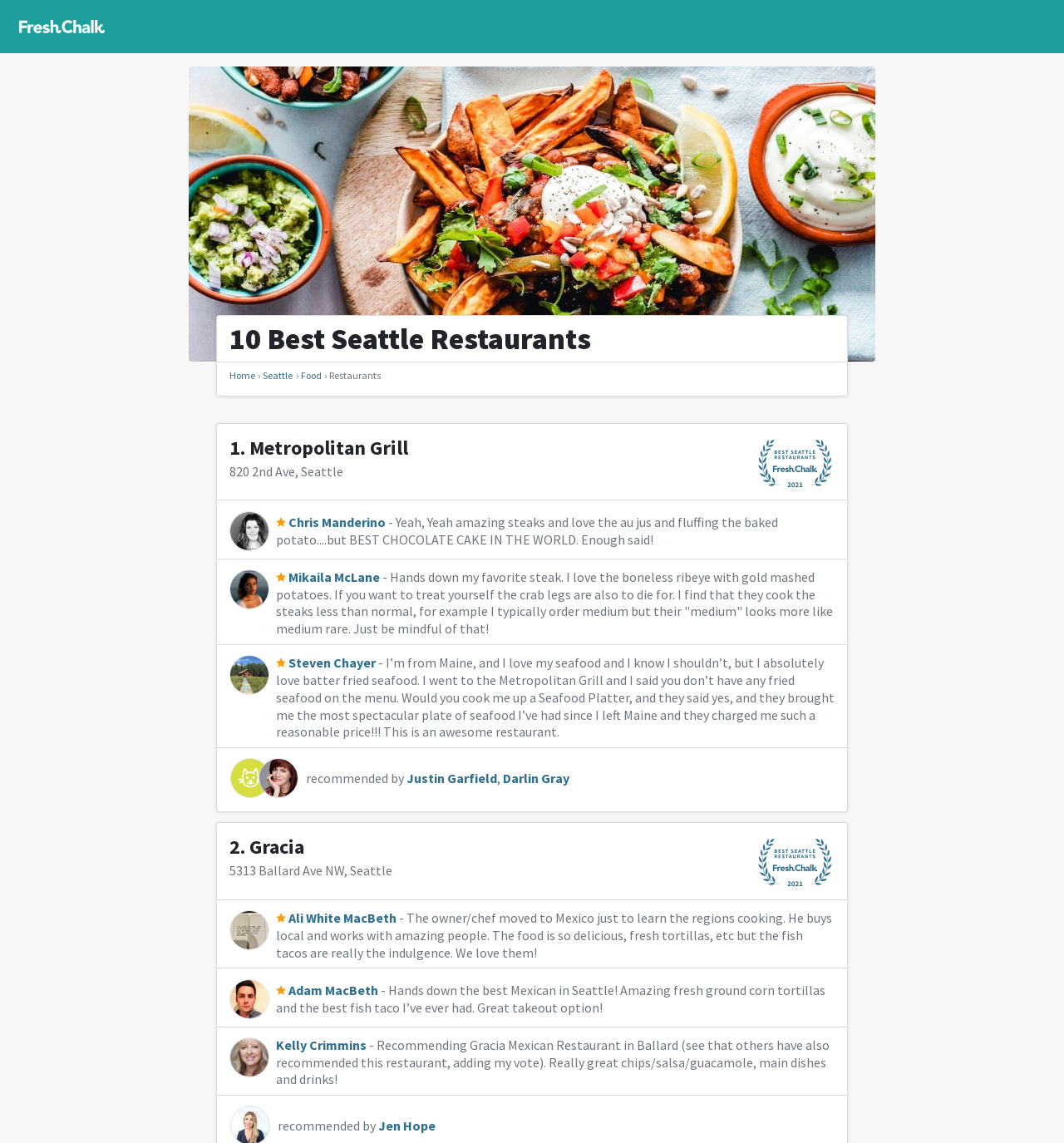Please provide the bounding box coordinates for the element that needs to be clicked to perform the instruction: "Read the review of Mikaila McLane". The coordinates must consist of four float numbers between 0 and 1, formatted as [left, top, right, bottom].

[0.259, 0.497, 0.783, 0.557]